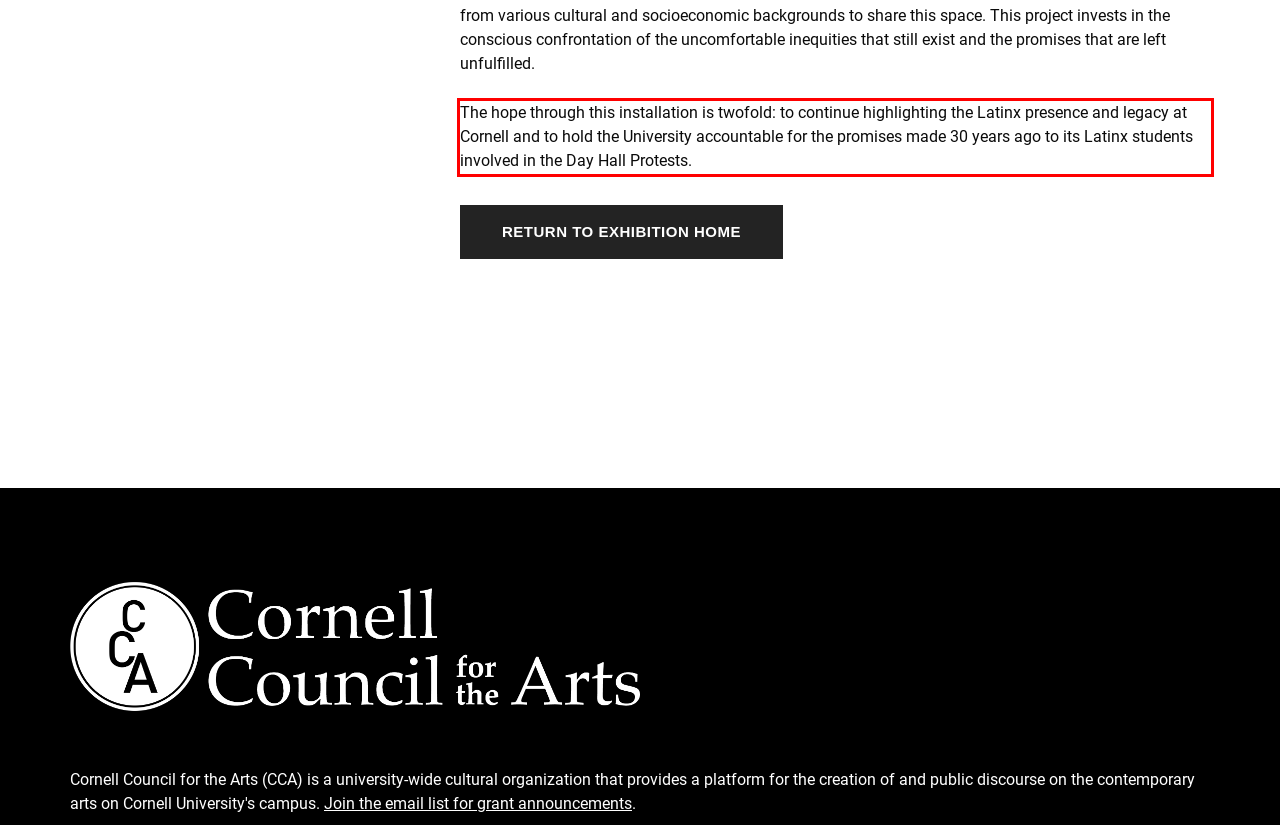Within the screenshot of a webpage, identify the red bounding box and perform OCR to capture the text content it contains.

The hope through this installation is twofold: to continue highlighting the Latinx presence and legacy at Cornell and to hold the University accountable for the promises made 30 years ago to its Latinx students involved in the Day Hall Protests.